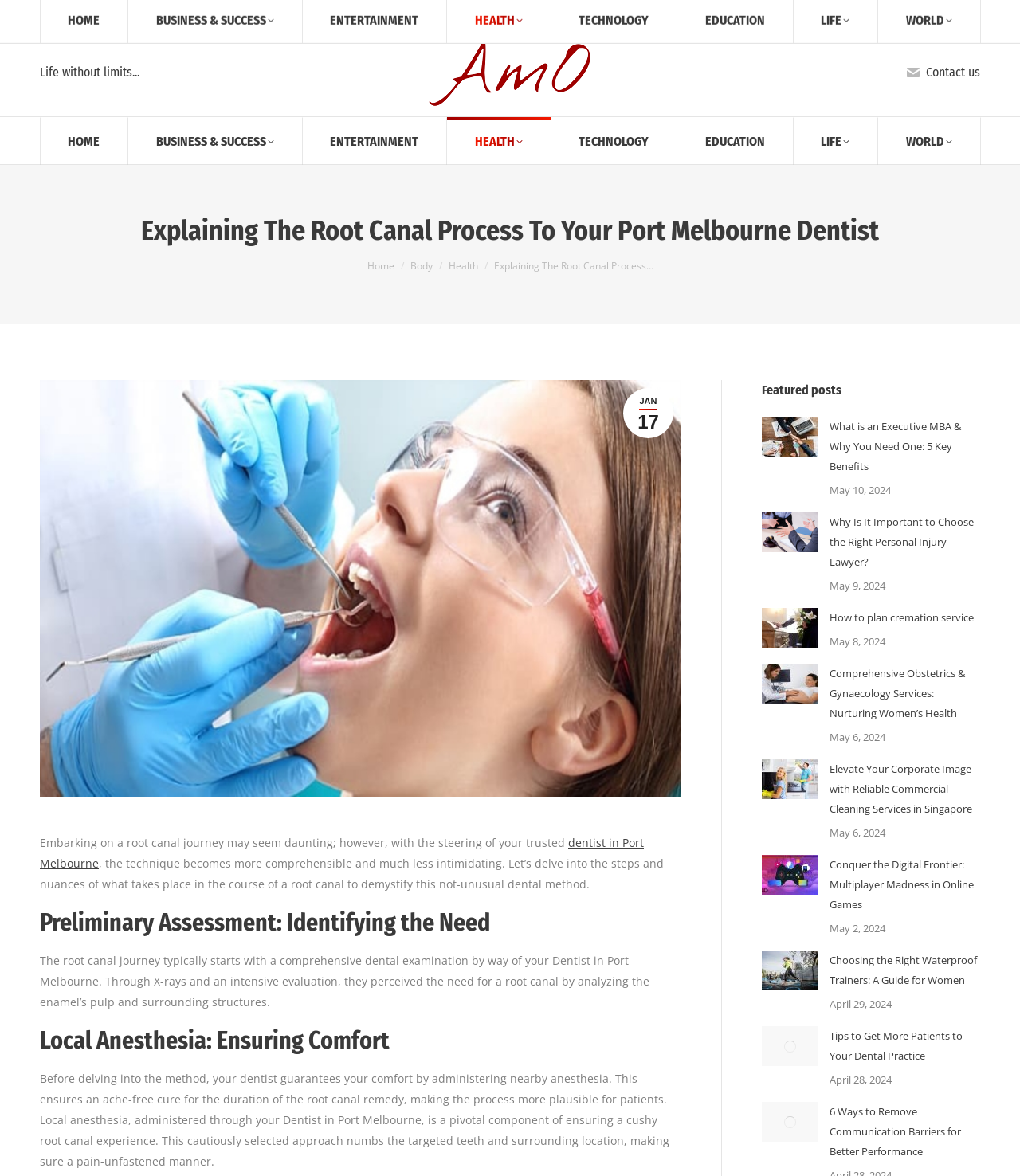Please locate the bounding box coordinates for the element that should be clicked to achieve the following instruction: "Read the article about Executive MBA". Ensure the coordinates are given as four float numbers between 0 and 1, i.e., [left, top, right, bottom].

[0.813, 0.354, 0.961, 0.405]